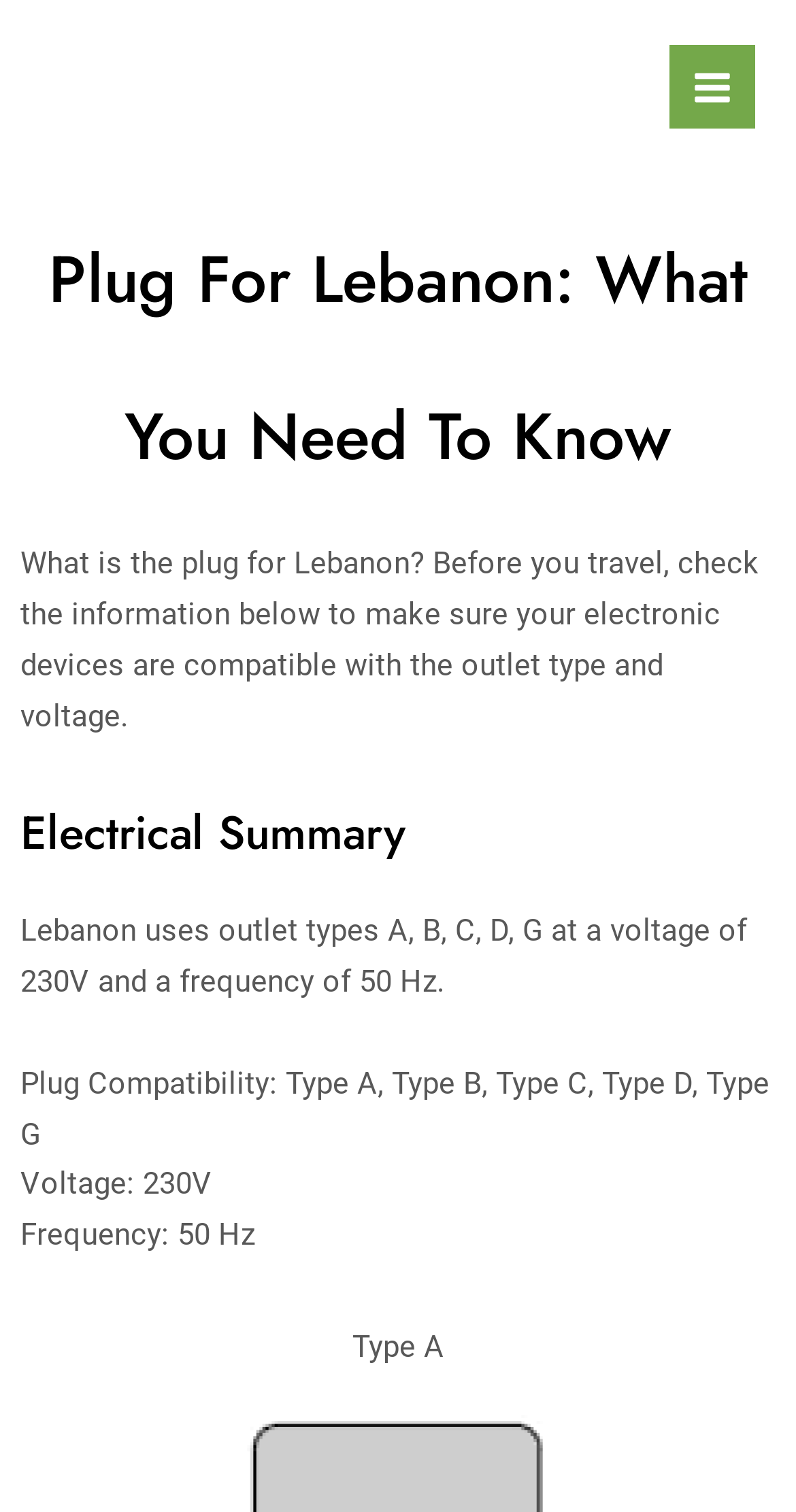Give a comprehensive overview of the webpage, including key elements.

The webpage is about providing information on electrical outlets in Lebanon, specifically focusing on the types of plugs, voltage, and frequency used in the country. 

At the top right corner, there is a button labeled "Main Menu" accompanied by an image. Below this, a large heading "Plug For Lebanon: What You Need To Know" is prominently displayed. 

Following this heading, a brief introduction explains the purpose of the page, which is to ensure electronic devices are compatible with the outlet type and voltage in Lebanon. 

The main content is divided into sections, with a heading "Electrical Summary" standing out. Below this, the country "Lebanon" is mentioned, followed by a detailed description of the outlet types used, which are A, B, C, D, and G, with a voltage of 230V and a frequency of 50 Hz. 

The outlet types are listed in a series, with Type A, Type B, Type C, Type D, and Type G each on a separate line. Additionally, the voltage and frequency are displayed separately. 

At the bottom of the page, there is a section dedicated to Type A, which seems to be a more detailed description or explanation of this specific outlet type.